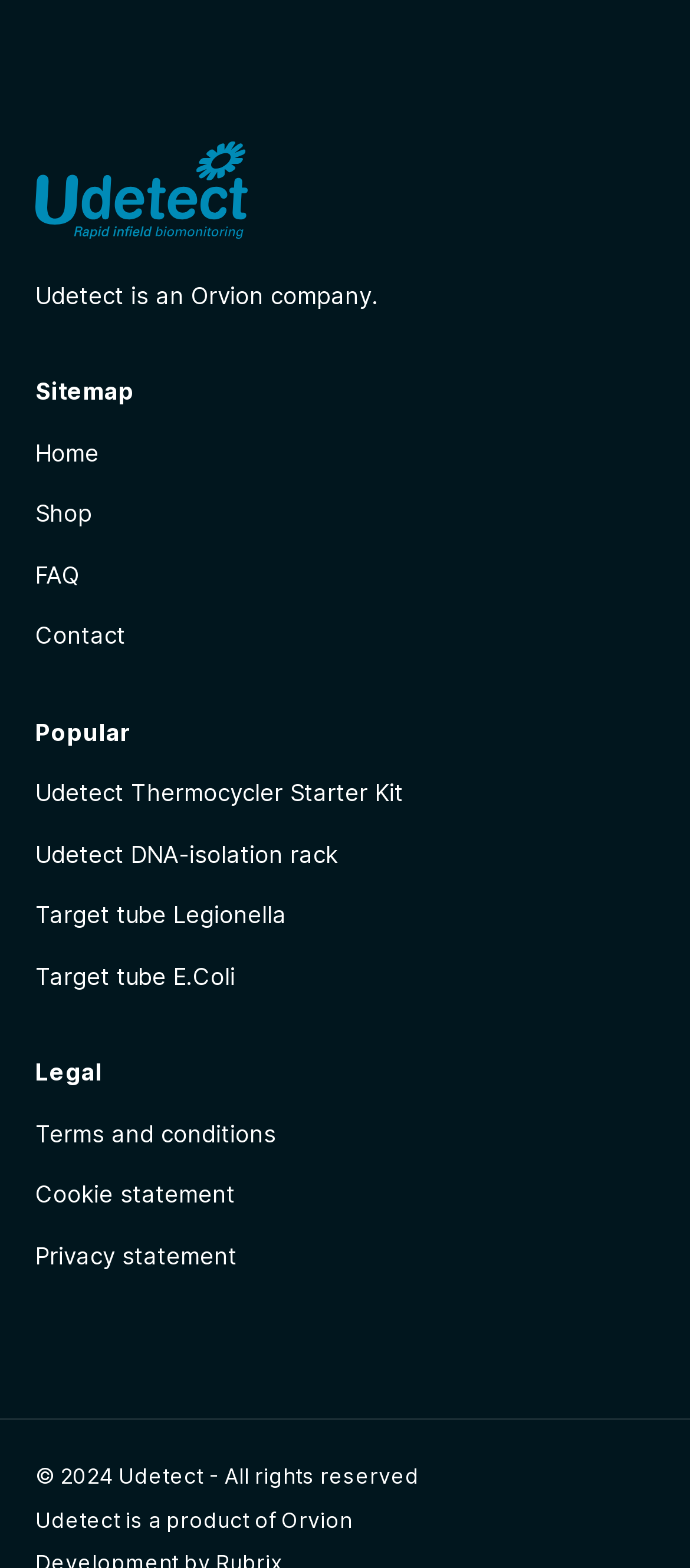Specify the bounding box coordinates (top-left x, top-left y, bottom-right x, bottom-right y) of the UI element in the screenshot that matches this description: Windows

None